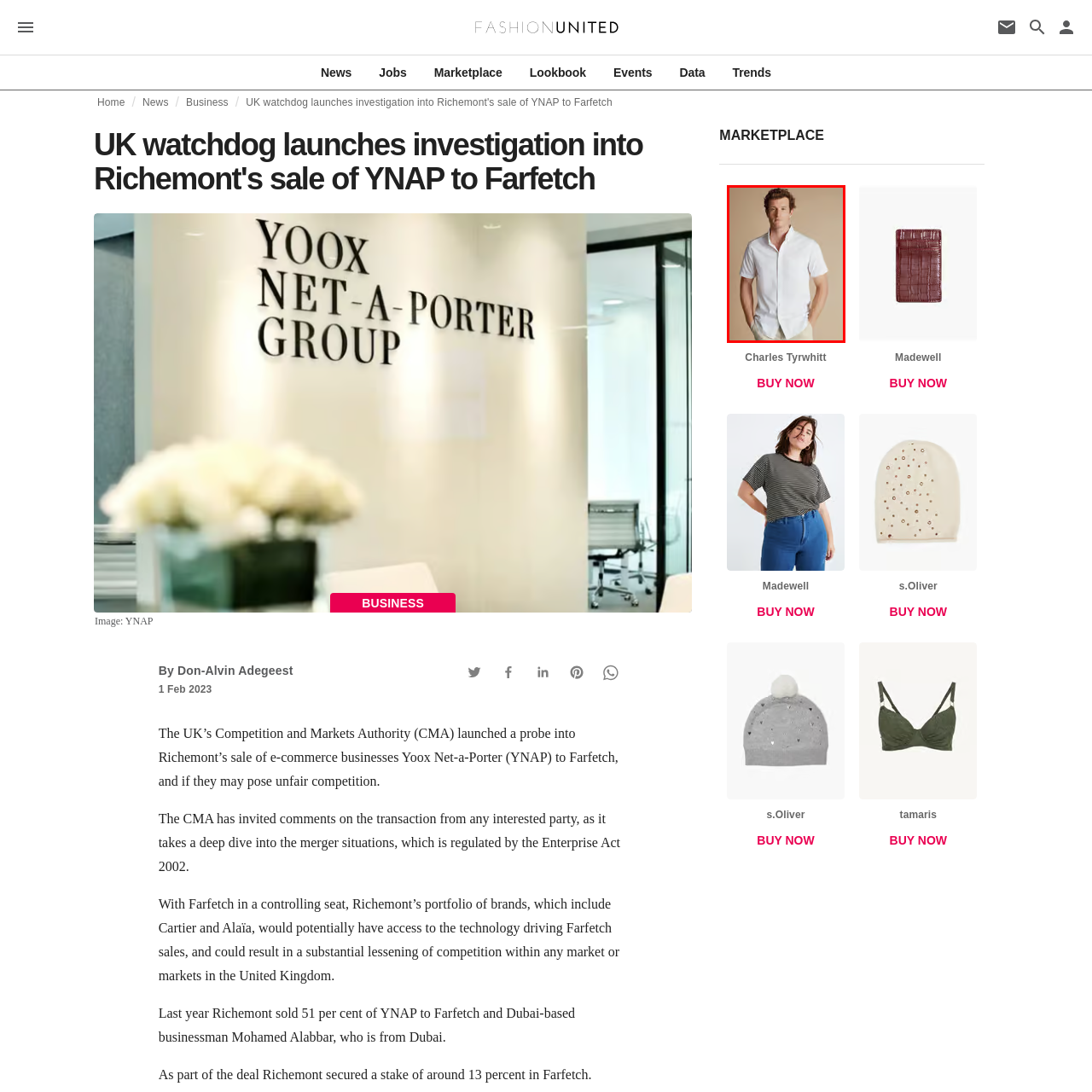Describe extensively the image that is situated inside the red border.

The image features a model showcasing a stylish short-sleeved button-down collar shirt in a crisp white color. The shirt is tailored for a contemporary fit, ideal for both casual and semi-formal occasions. The model has short, curly hair and stands with his hands in his pockets, exuding a relaxed yet sophisticated vibe. The background is a soft beige tone, which accentuates the freshness of the white shirt. This look is part of a collection available for purchase, emphasizing comfort and elegance for the modern man.